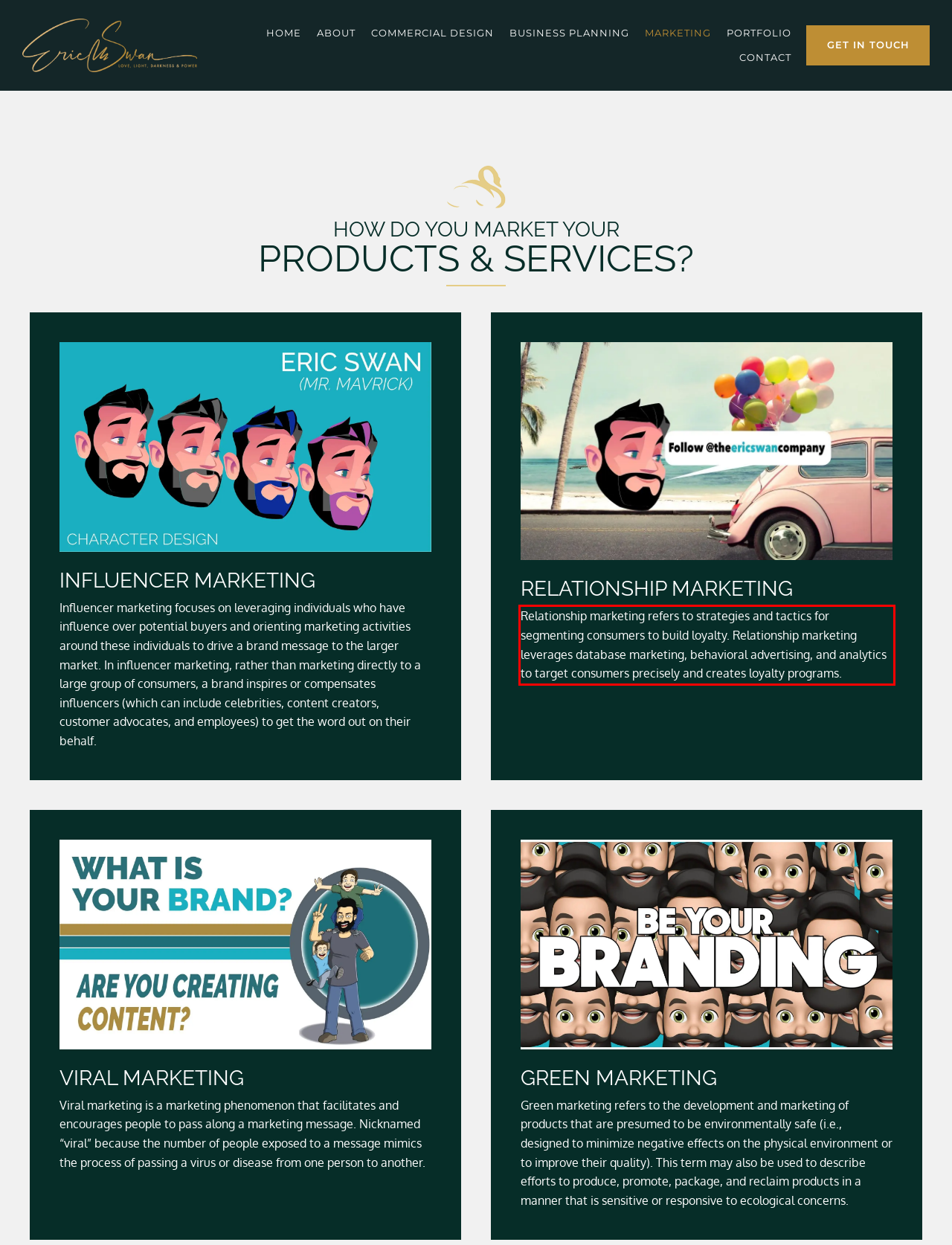Analyze the screenshot of a webpage where a red rectangle is bounding a UI element. Extract and generate the text content within this red bounding box.

Relationship marketing refers to strategies and tactics for segmenting consumers to build loyalty. Relationship marketing leverages database marketing, behavioral advertising, and analytics to target consumers precisely and creates loyalty programs.